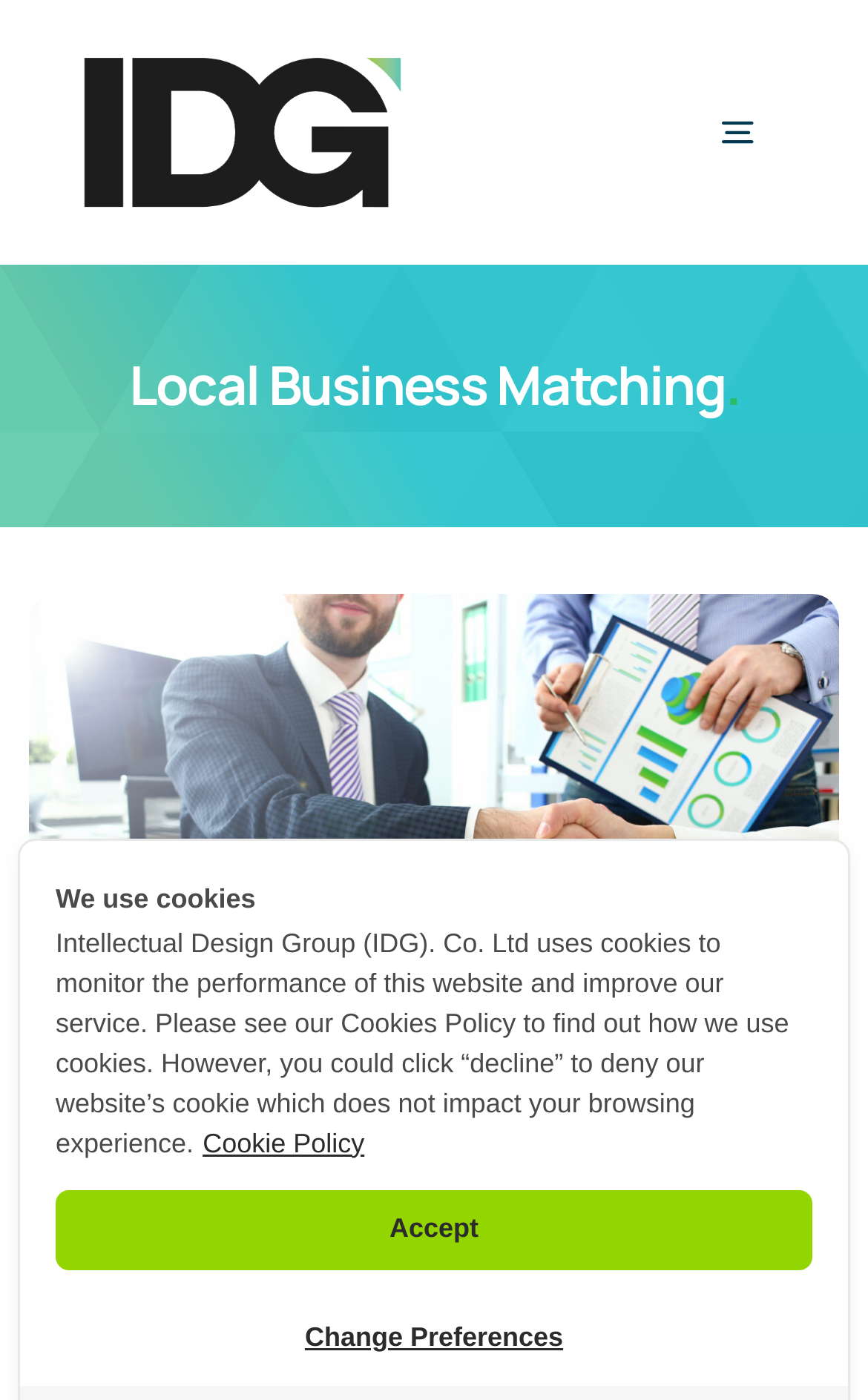Identify the bounding box coordinates of the specific part of the webpage to click to complete this instruction: "Read the blog".

[0.0, 0.591, 1.0, 0.706]